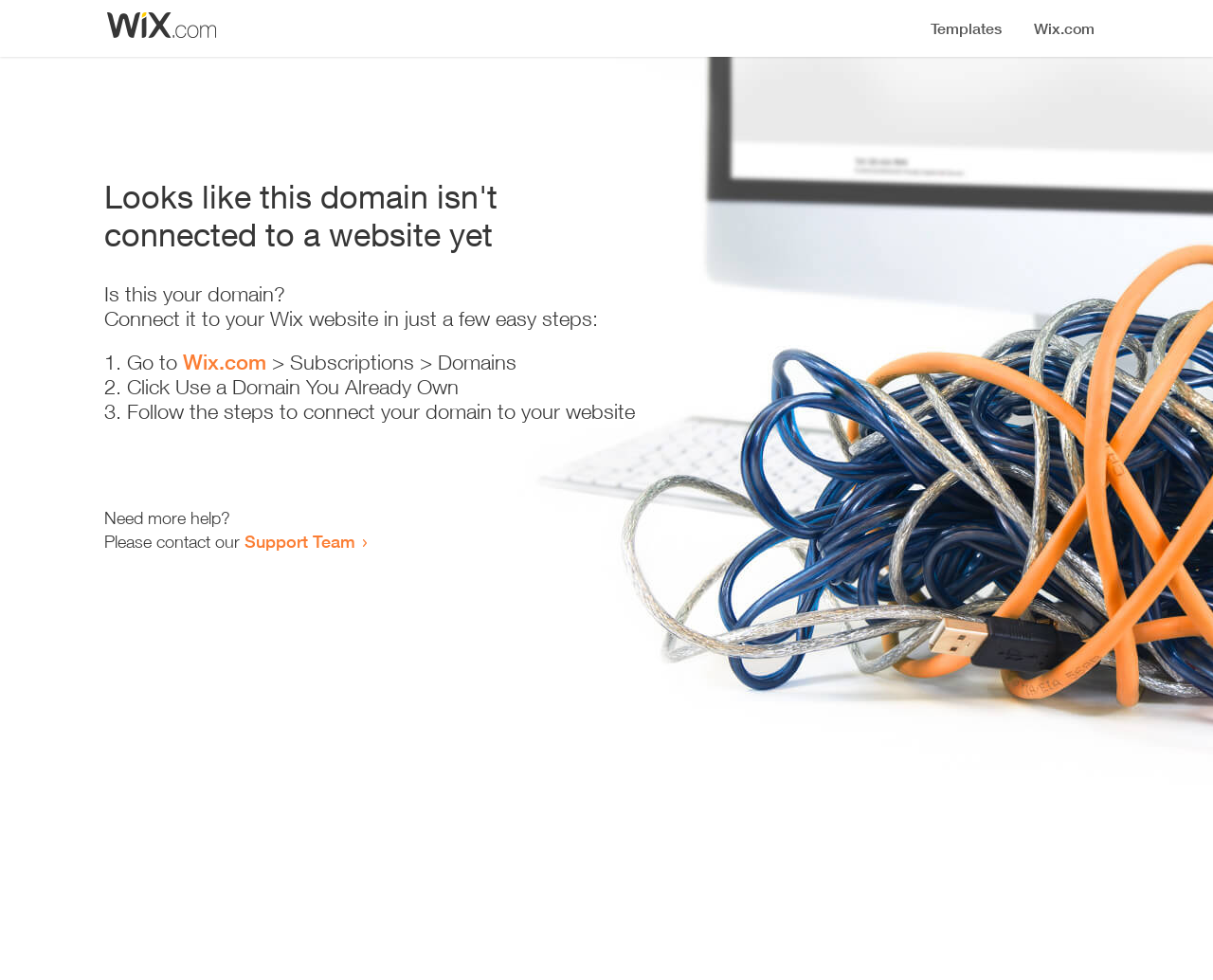Detail the various sections and features present on the webpage.

The webpage appears to be an error page, indicating that a domain is not connected to a website yet. At the top, there is a small image, likely a logo or icon. Below the image, a prominent heading reads "Looks like this domain isn't connected to a website yet". 

Underneath the heading, a series of instructions are provided to connect the domain to a Wix website. The instructions are divided into three steps, each marked with a numbered list marker (1., 2., and 3.). The first step involves going to Wix.com, specifically the Subscriptions > Domains section. The second step is to click "Use a Domain You Already Own", and the third step is to follow the instructions to connect the domain to the website.

At the bottom of the page, there is a message asking if the user needs more help, followed by an invitation to contact the Support Team through a link.